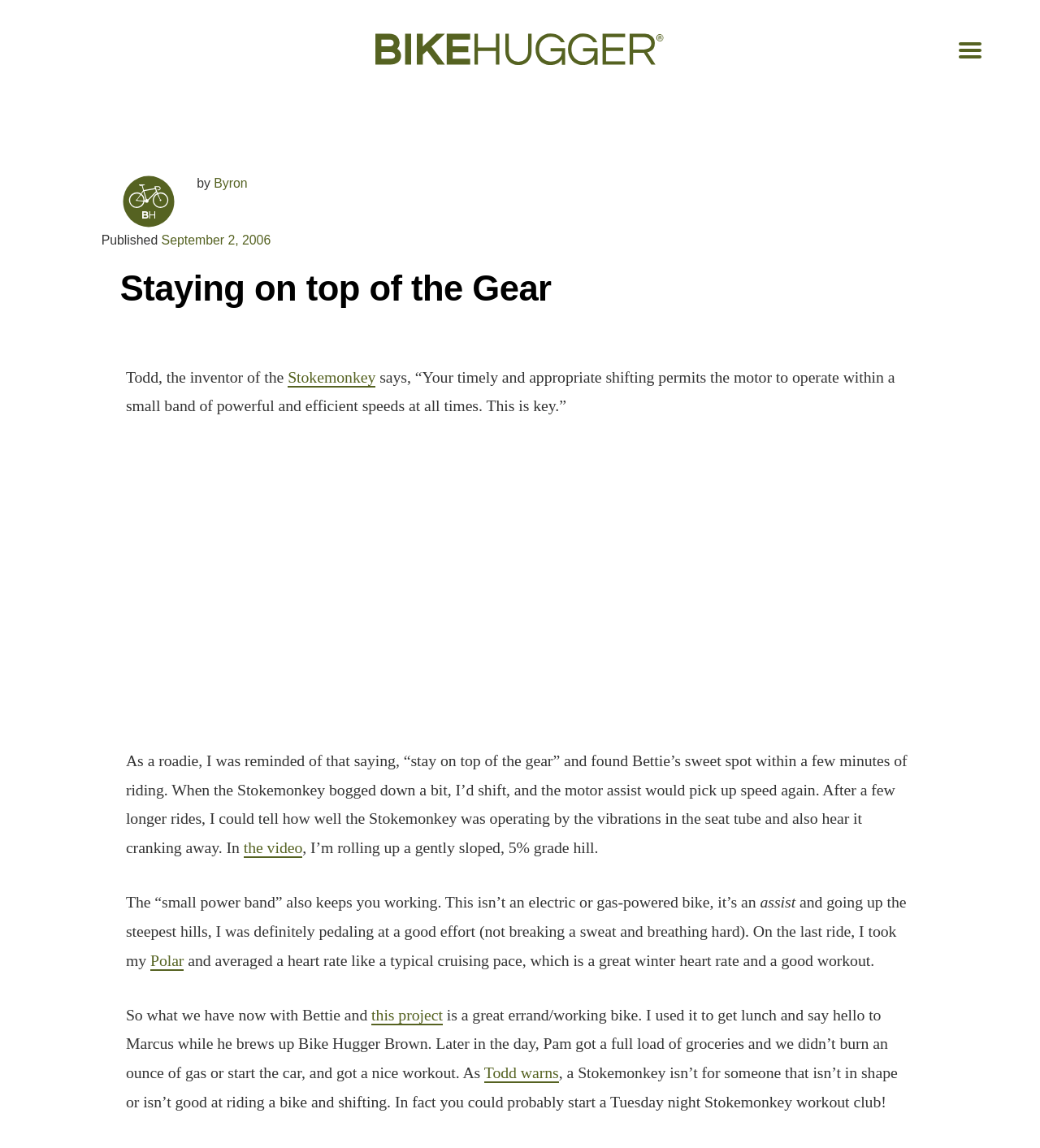Who is the author of the article?
From the screenshot, provide a brief answer in one word or phrase.

Byron